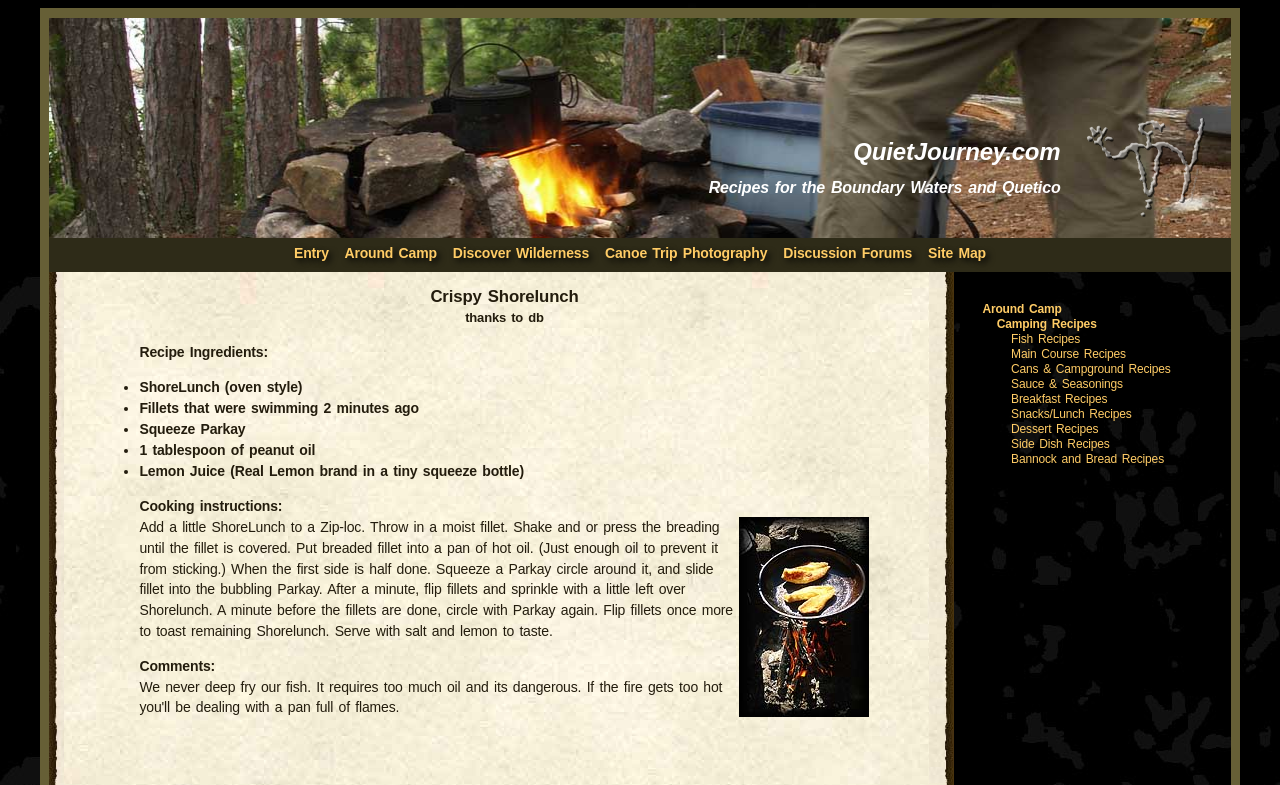Use a single word or phrase to answer the question: 
What is the recipe name?

Crispy Shorelunch